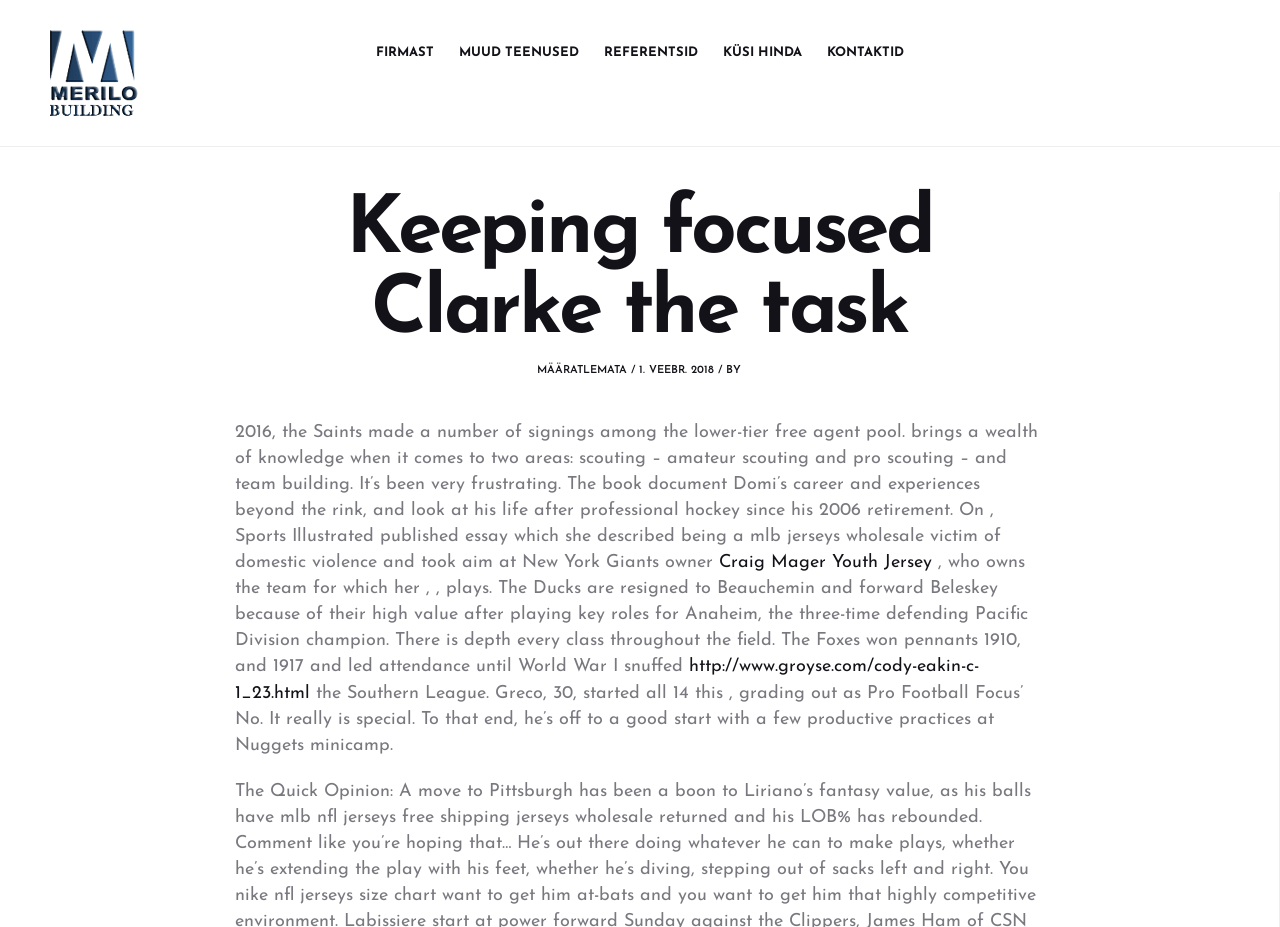Determine the bounding box coordinates of the clickable area required to perform the following instruction: "Check KÜSI HINDA". The coordinates should be represented as four float numbers between 0 and 1: [left, top, right, bottom].

[0.565, 0.05, 0.627, 0.064]